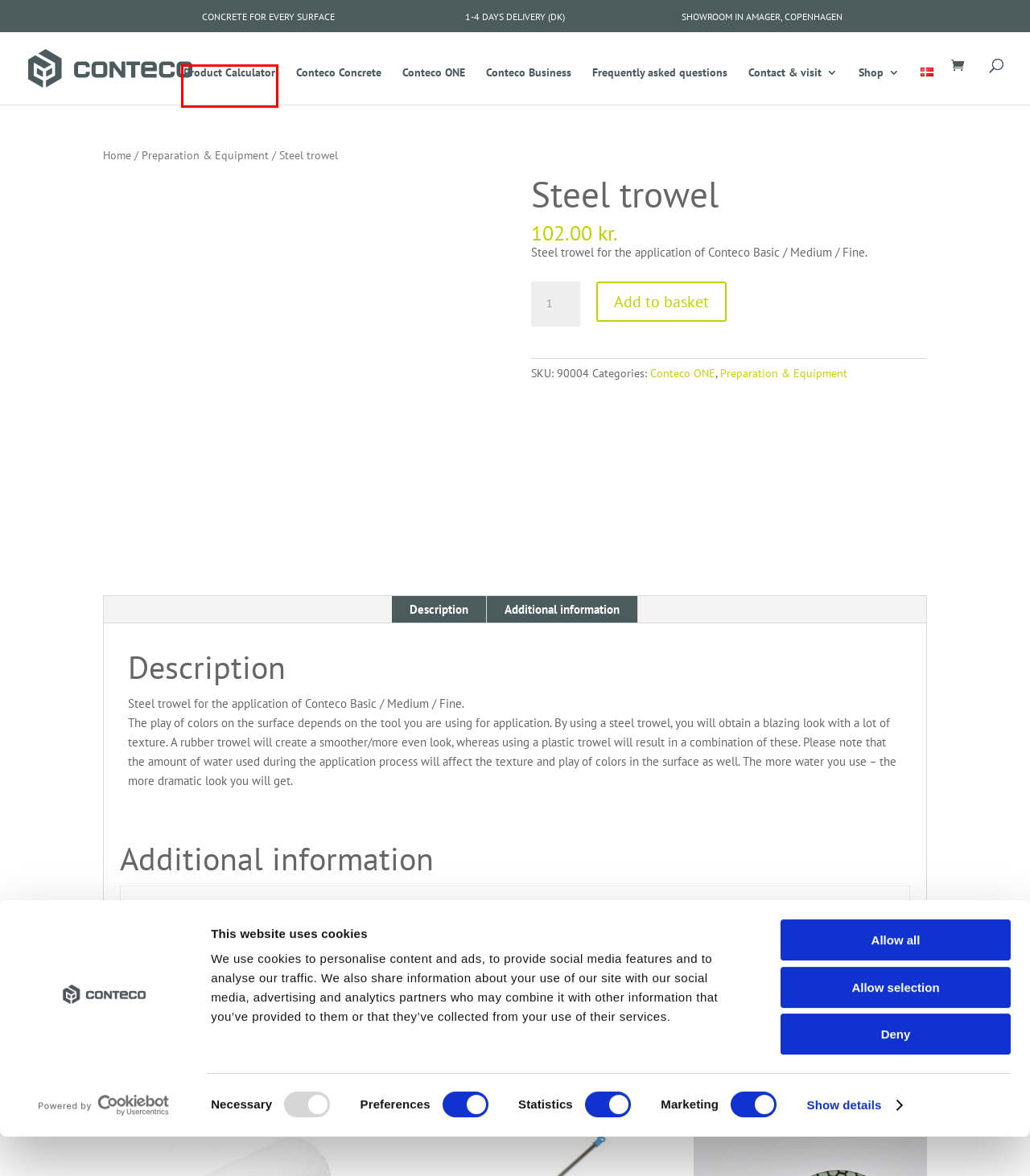After examining the screenshot of a webpage with a red bounding box, choose the most accurate webpage description that corresponds to the new page after clicking the element inside the red box. Here are the candidates:
A. Conteco ONE - CONTECO
B. Conteco Business - CONTECO
C. Product Calculator | All you need to get started | Conteco
D. Glittebræt i stål - CONTECO
E. Cookie Consent Solution by Cookiebot™ | Start Your Free Trial
F. Shop | DIY concrete for home decor | CONTECO
G. Conteco - create unique professional concrete surfaces
H. FAQ - CONTECO

C